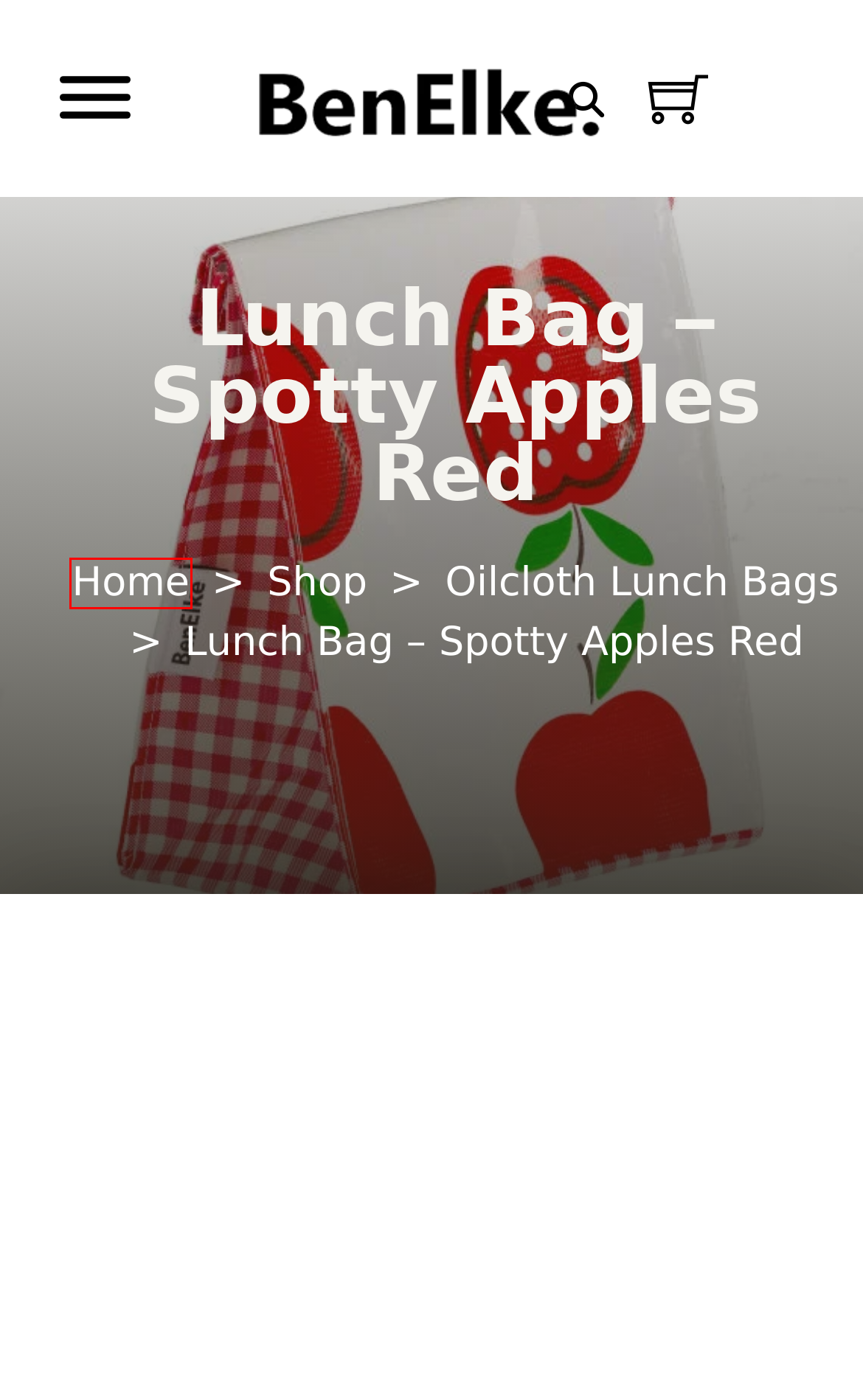A screenshot of a webpage is given, marked with a red bounding box around a UI element. Please select the most appropriate webpage description that fits the new page after clicking the highlighted element. Here are the candidates:
A. Set of 6 Tablecloth 1.2 x2.5 Your choice - BenElke
B. Contact - BenElke
C. Oilcloth POS Display - BenElke
D. Trade Login - BenElke
E. Salerno Cushion Grey 30x50cm - BenElke
F. Register - BenElke
G. Shop - BenElke
H. BenElke - Eco.Gift.Garden.Home

H